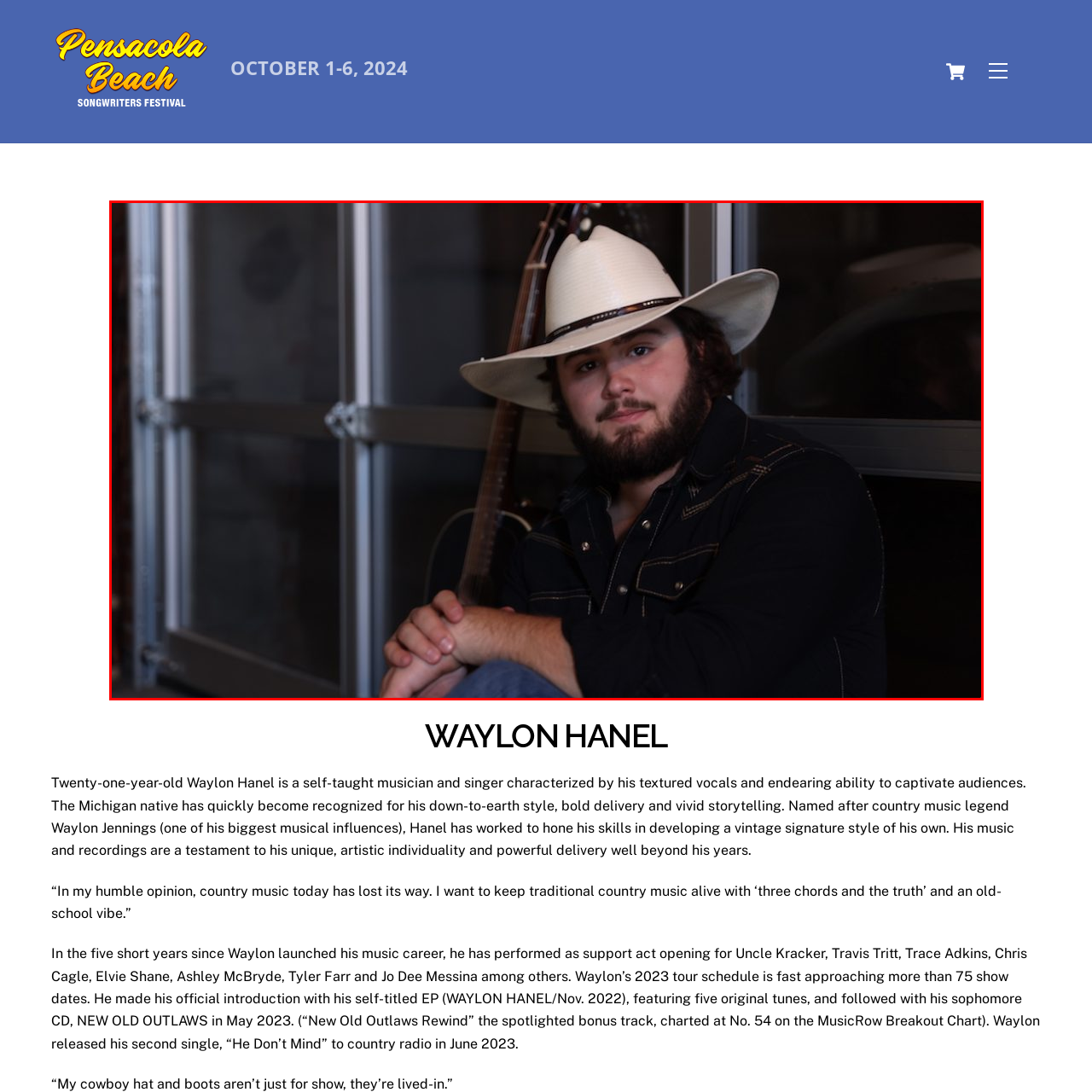Check the area bordered by the red box and provide a single word or phrase as the answer to the question: What is resting against the backdrop of glass?

A guitar